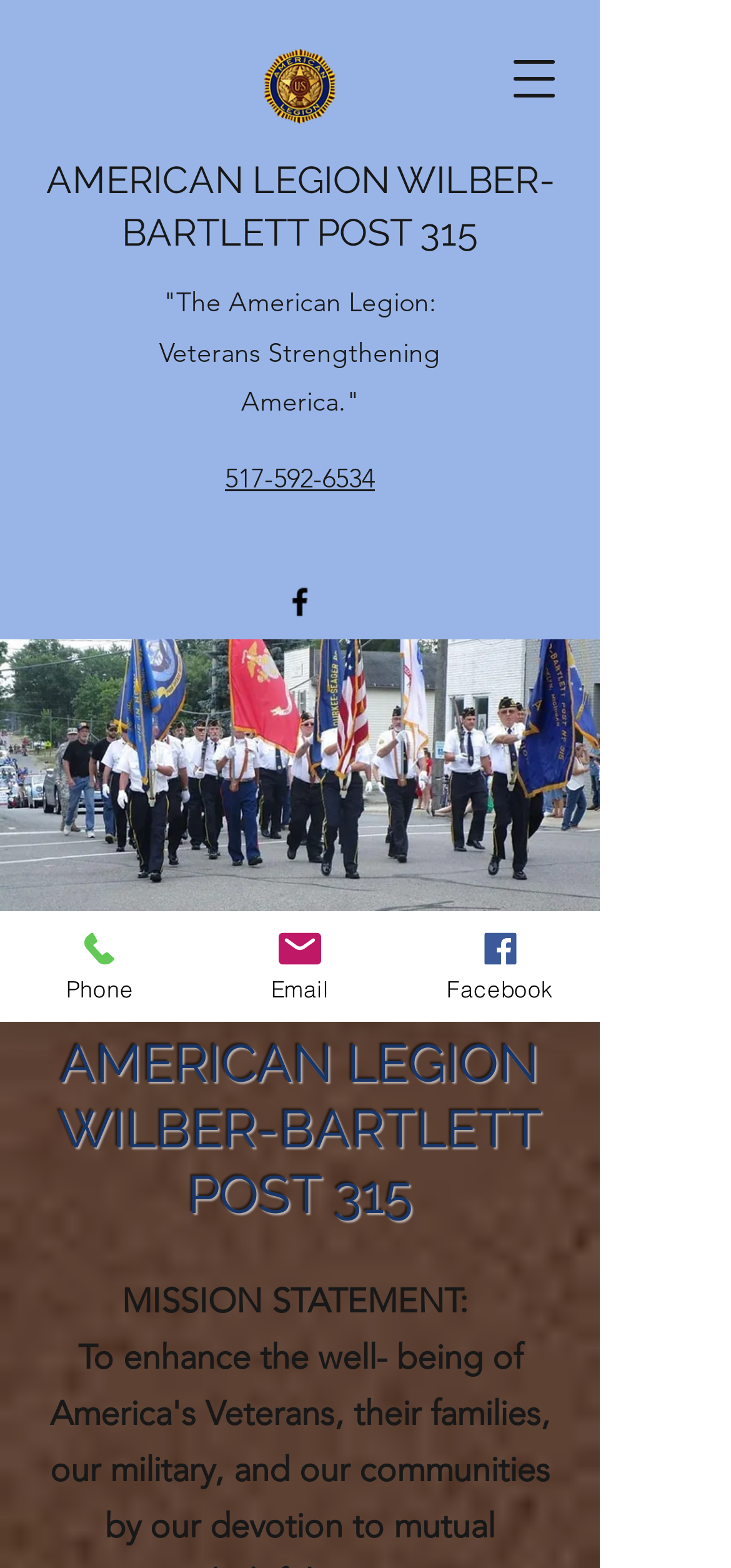Specify the bounding box coordinates of the element's area that should be clicked to execute the given instruction: "Click the American Legion Seal image". The coordinates should be four float numbers between 0 and 1, i.e., [left, top, right, bottom].

[0.362, 0.031, 0.459, 0.079]